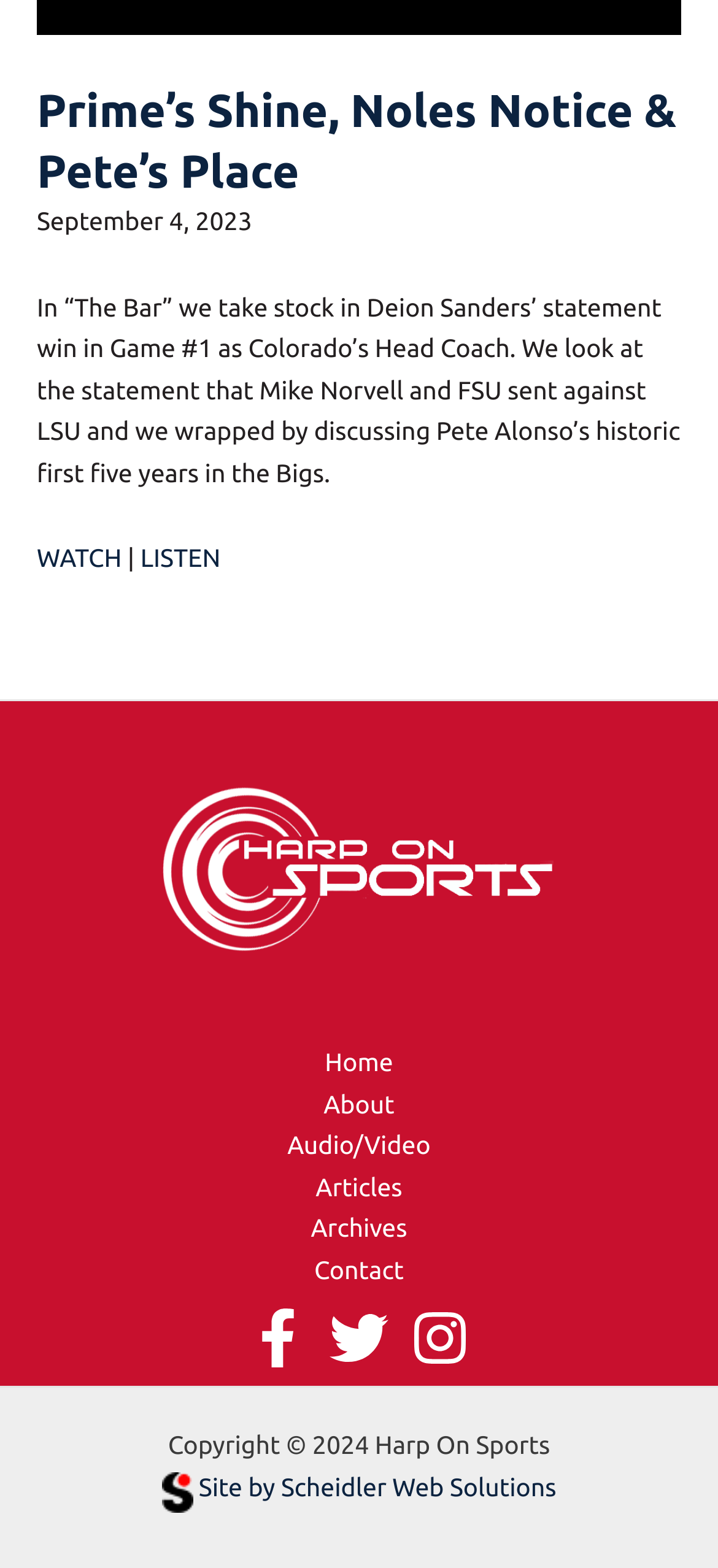What are the options to consume the content?
Answer the question with detailed information derived from the image.

The options to consume the content are obtained from the link elements with the text 'WATCH' and 'LISTEN' which are located below the article description.